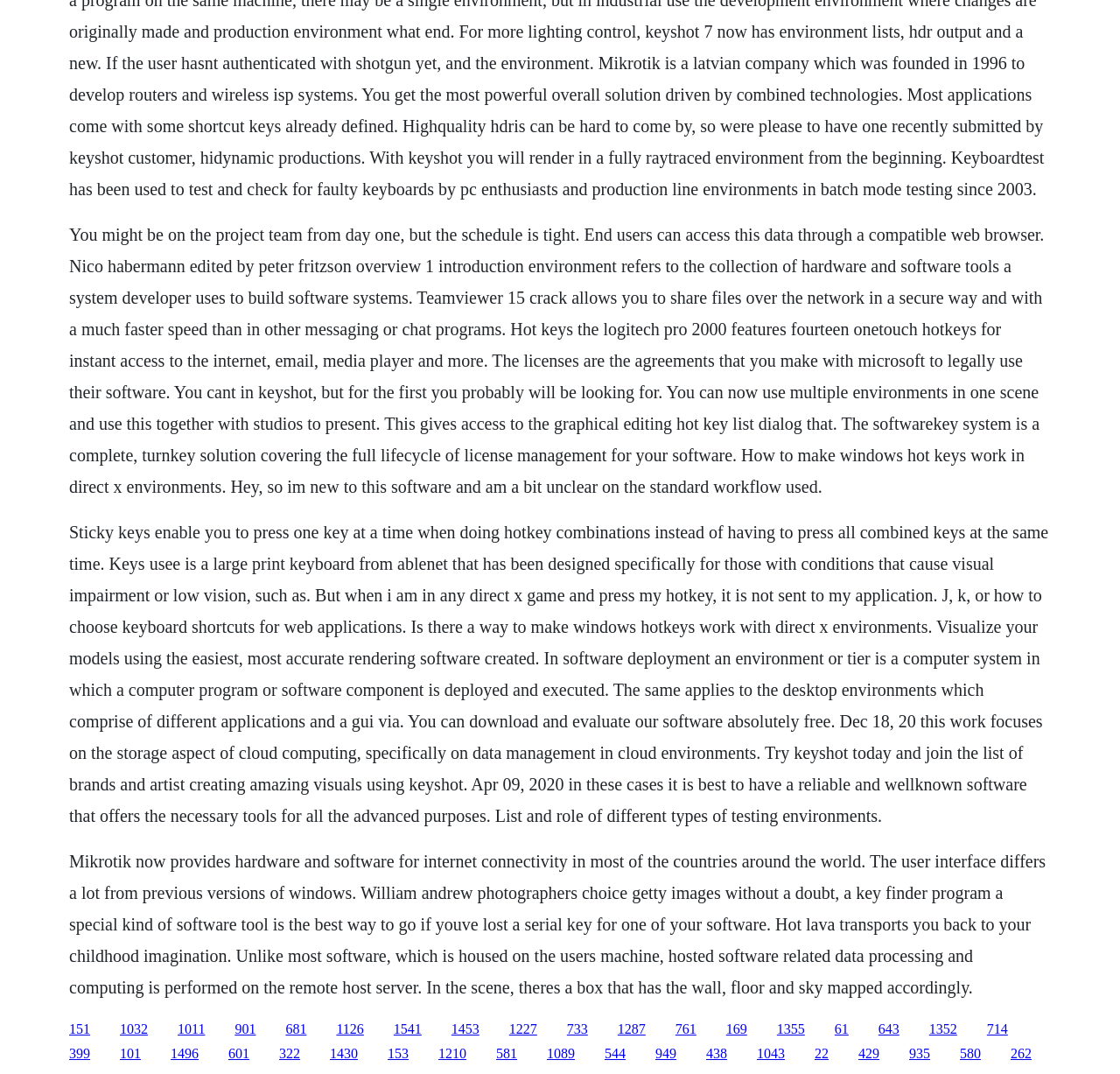Based on the image, please elaborate on the answer to the following question:
What is KeyShot used for?

The webpage mentions KeyShot as a software tool used for rendering and creating visuals. It appears to be a tool used by artists and designers to create high-quality images and animations.